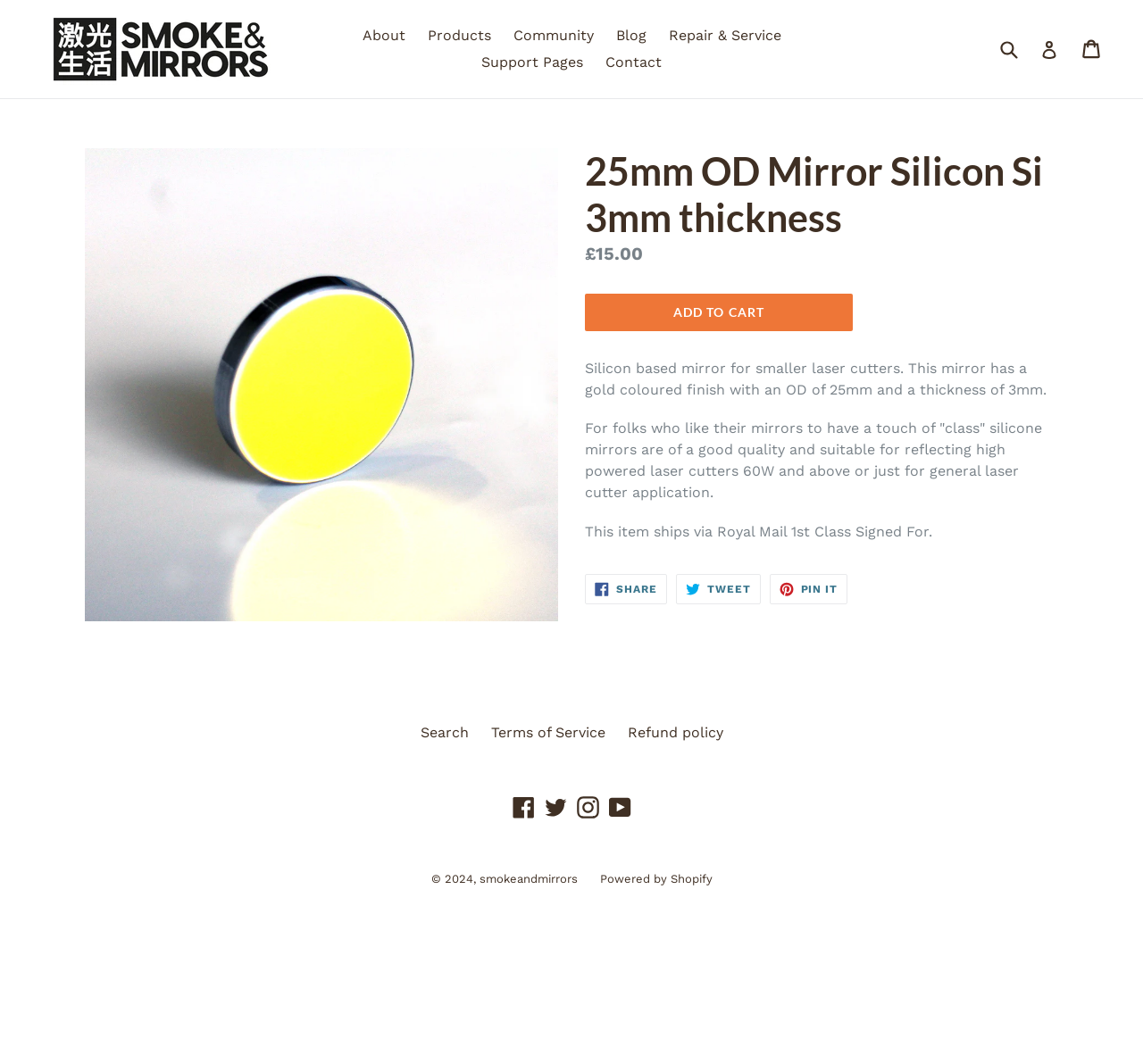What is the material of the mirror?
Please provide a comprehensive answer based on the contents of the image.

The material of the mirror can be found in the product title, which is '25mm OD Mirror Silicon Si 3mm thickness', indicating that the mirror is made of Silicon.